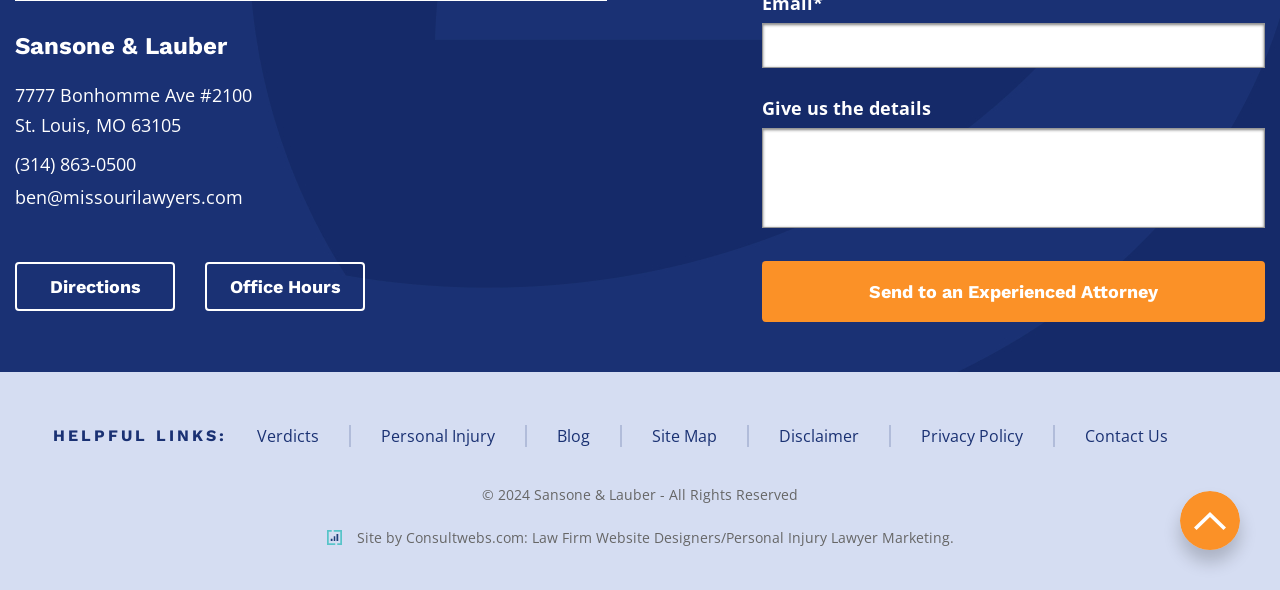Please locate the bounding box coordinates of the element that should be clicked to complete the given instruction: "Enter email address".

[0.595, 0.038, 0.988, 0.115]